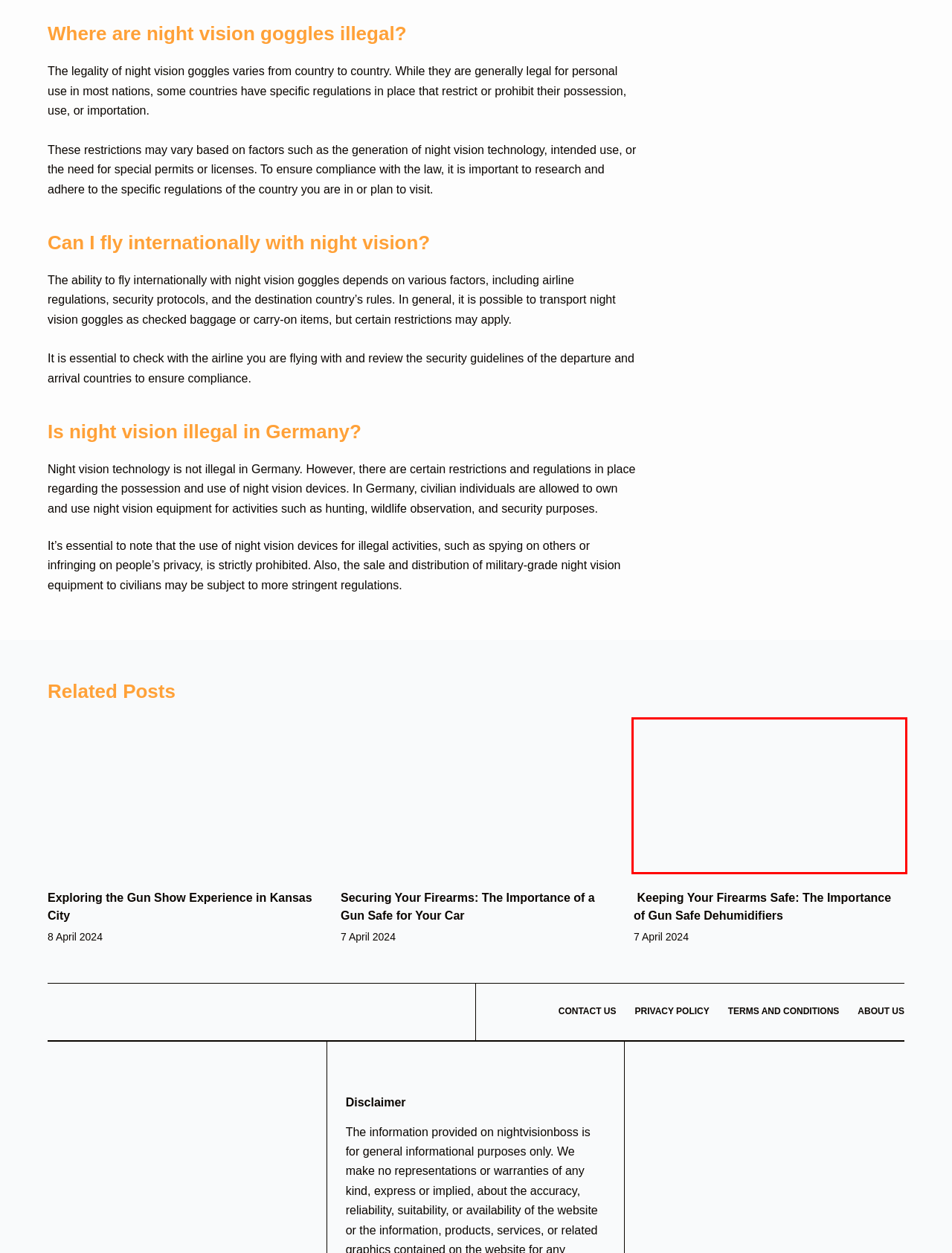You have a screenshot of a webpage with a red bounding box highlighting a UI element. Your task is to select the best webpage description that corresponds to the new webpage after clicking the element. Here are the descriptions:
A. Gun Show Experience in Kansas City
B. Can You Wear Night Vision Glasses During The Day - nightvisionboss.com
C. product reviews Archives - nightvisionboss.com
D. How Night Vision Goggles Are Made - nightvisionboss.com
E. Can Civilians Buy Night Vision Goggles - nightvisionboss.com
F. About Us - nightvisionboss.com
G. The Importance of Gun Safe Dehumidifiers
H. The Importance of a Gun Safe for Your Car

G